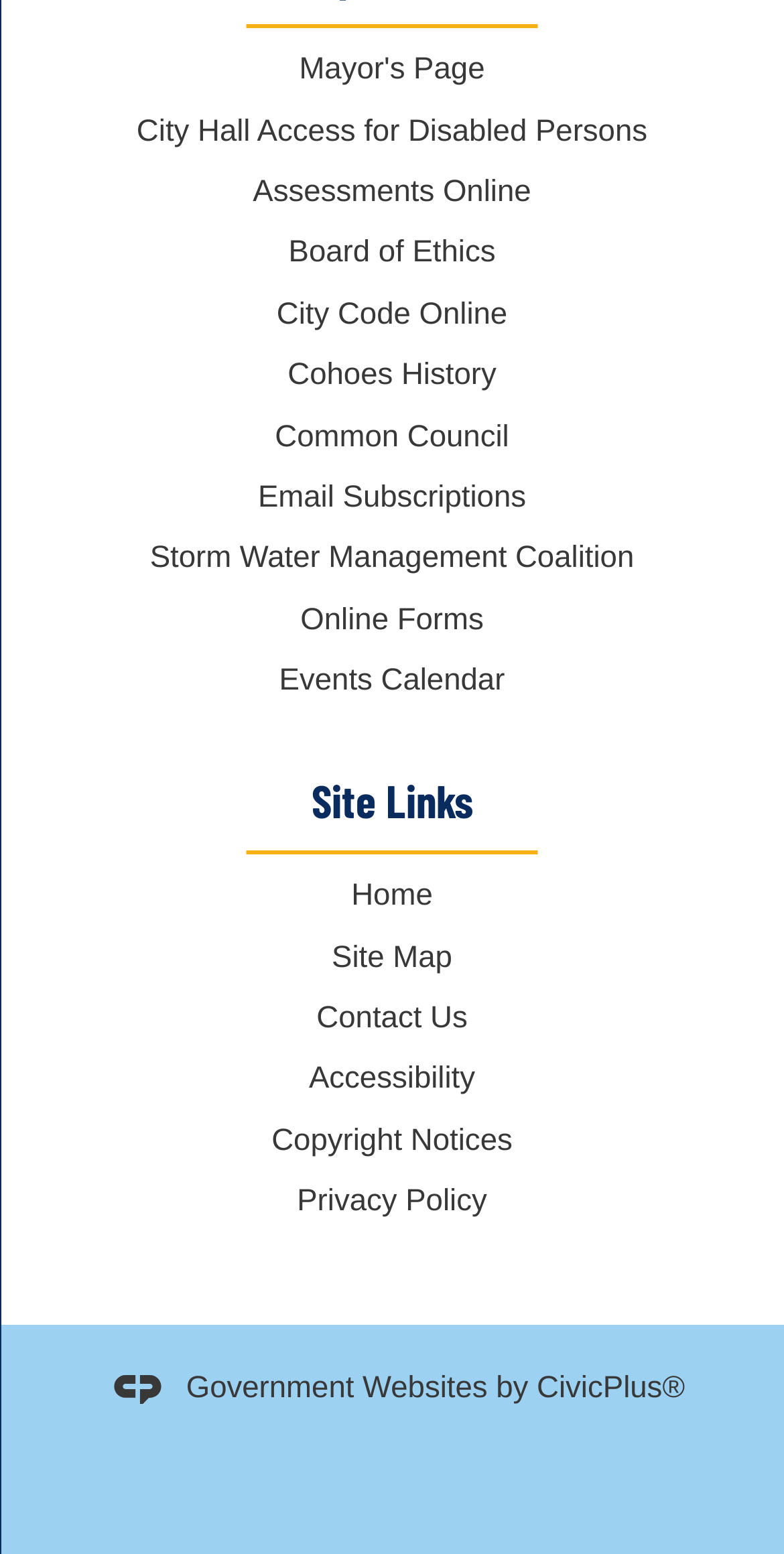Using the elements shown in the image, answer the question comprehensively: What is the text next to the image at the bottom of the webpage?

I found an image at the bottom of the webpage with a bounding box of [0.126, 0.878, 0.226, 0.911]. Next to the image is a StaticText element with the text 'Government Websites by'.